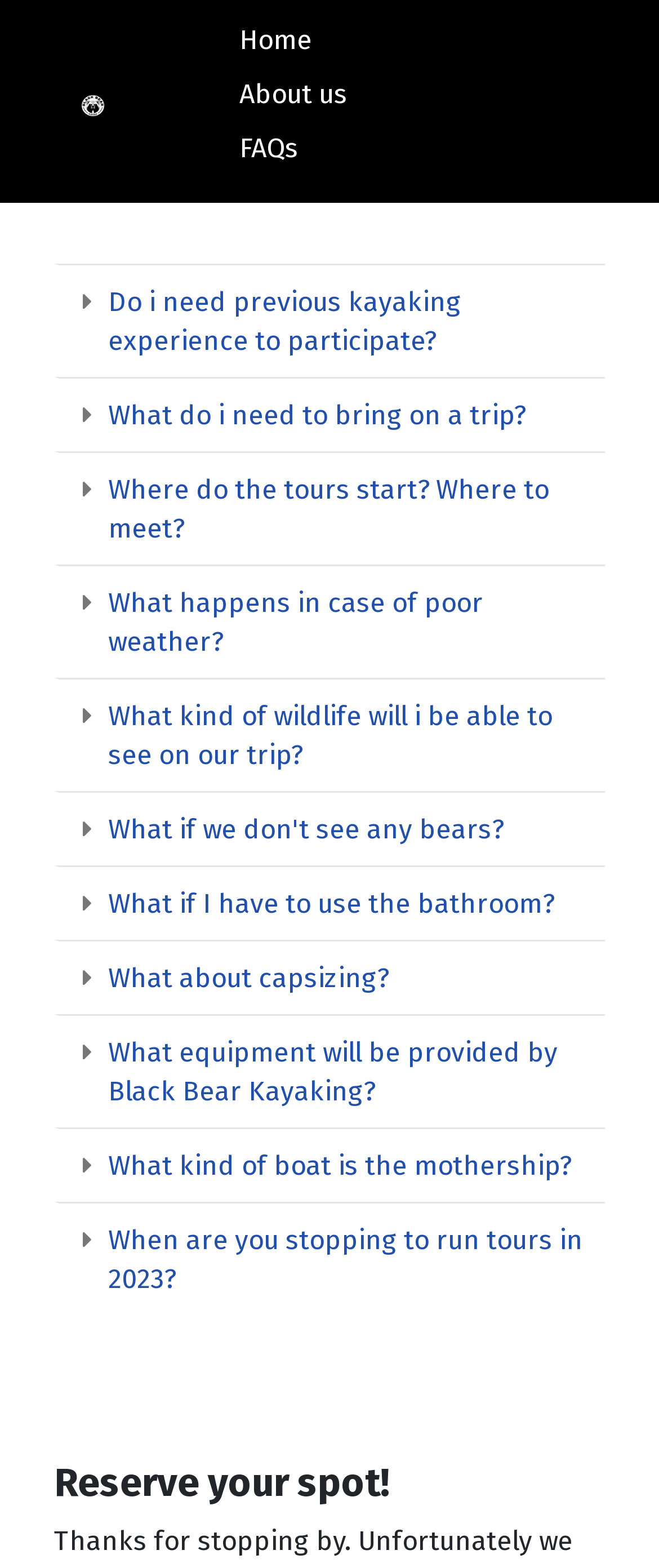Refer to the image and provide a thorough answer to this question:
What is the last FAQ about?

The last FAQ listed on the webpage is 'When are you stopping to run tours in 2023?' which suggests that it is about the schedule of the kayaking tours.